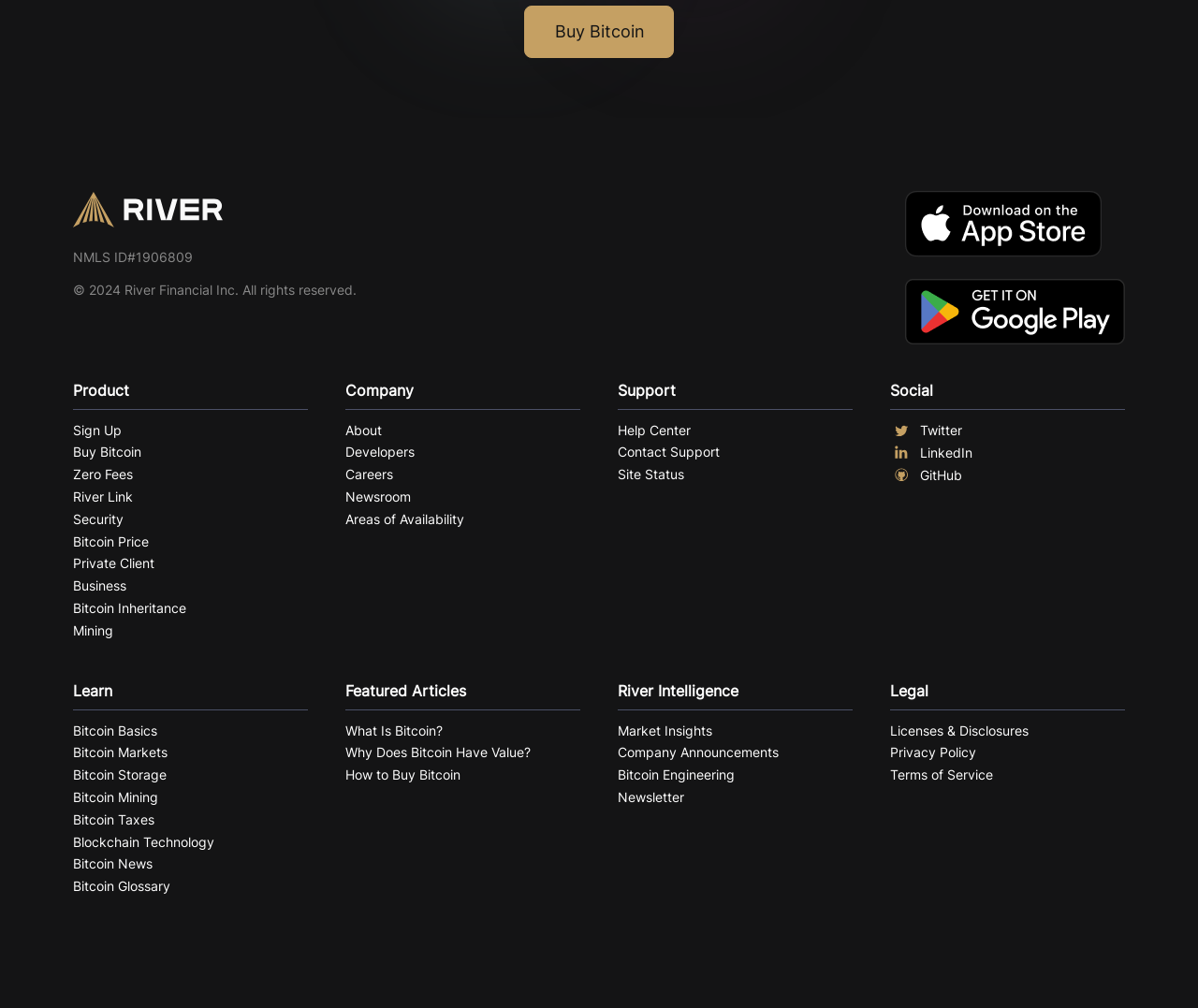What are the three main categories on the webpage?
Please give a detailed answer to the question using the information shown in the image.

The three main categories on the webpage can be identified by the headings 'Product', 'Company', and 'Support', which are located in the contentinfo section and separate the different links and sections on the webpage.